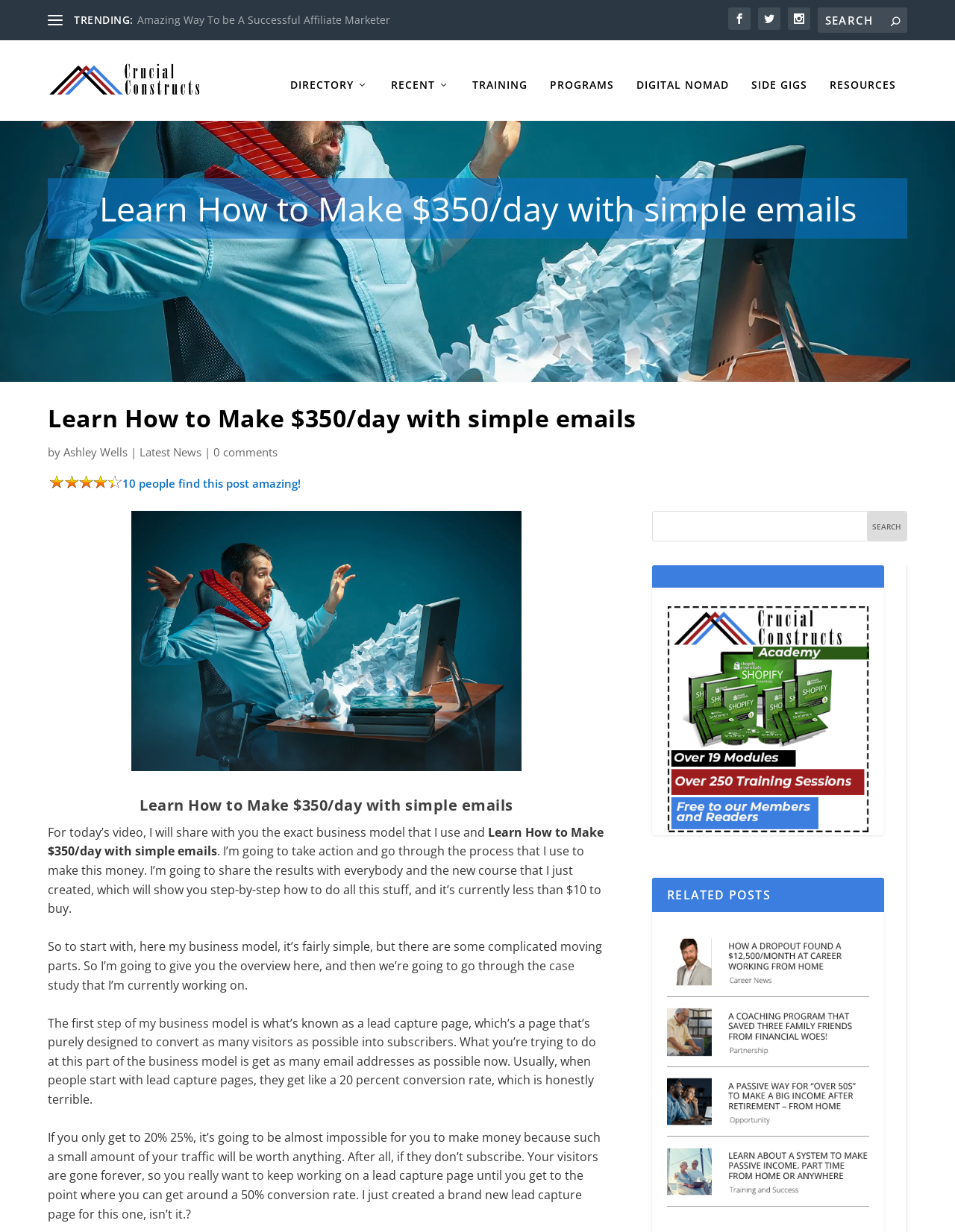What is the author's goal in sharing the business model?
Answer the question with a detailed and thorough explanation.

The author's goal in sharing the business model is mentioned in the static text 'I’m going to take action and go through the process that I use to make this money. I’m going to share the results with everybody...' This implies that the author wants to share the results of their business model with everybody.